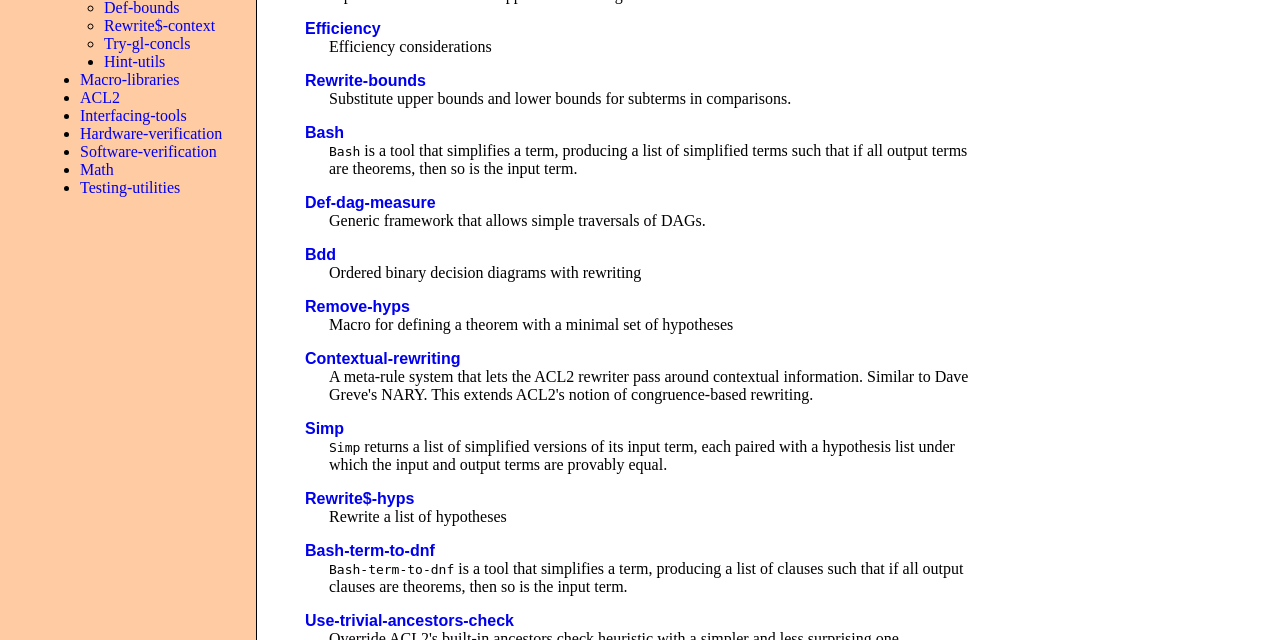Identify the bounding box coordinates for the UI element described as follows: Bdd. Use the format (top-left x, top-left y, bottom-right x, bottom-right y) and ensure all values are floating point numbers between 0 and 1.

[0.238, 0.384, 0.263, 0.41]